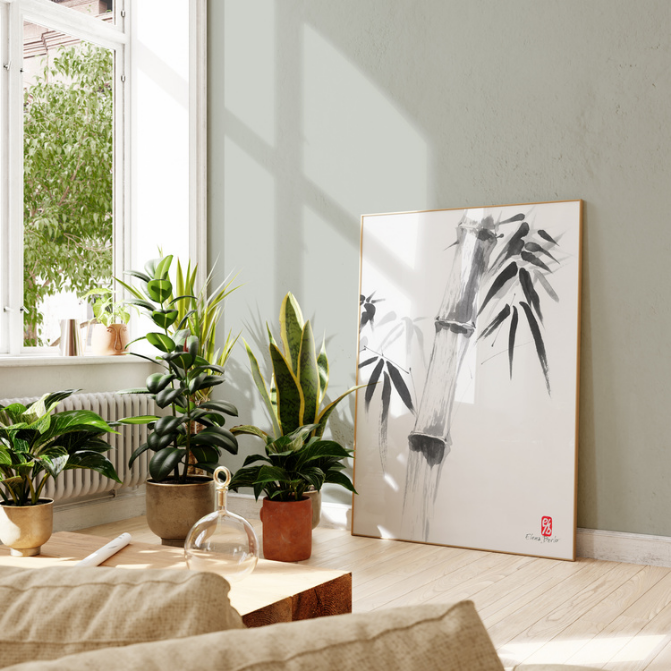Please answer the following question using a single word or phrase: 
What color is the wall behind the painting?

Muted green